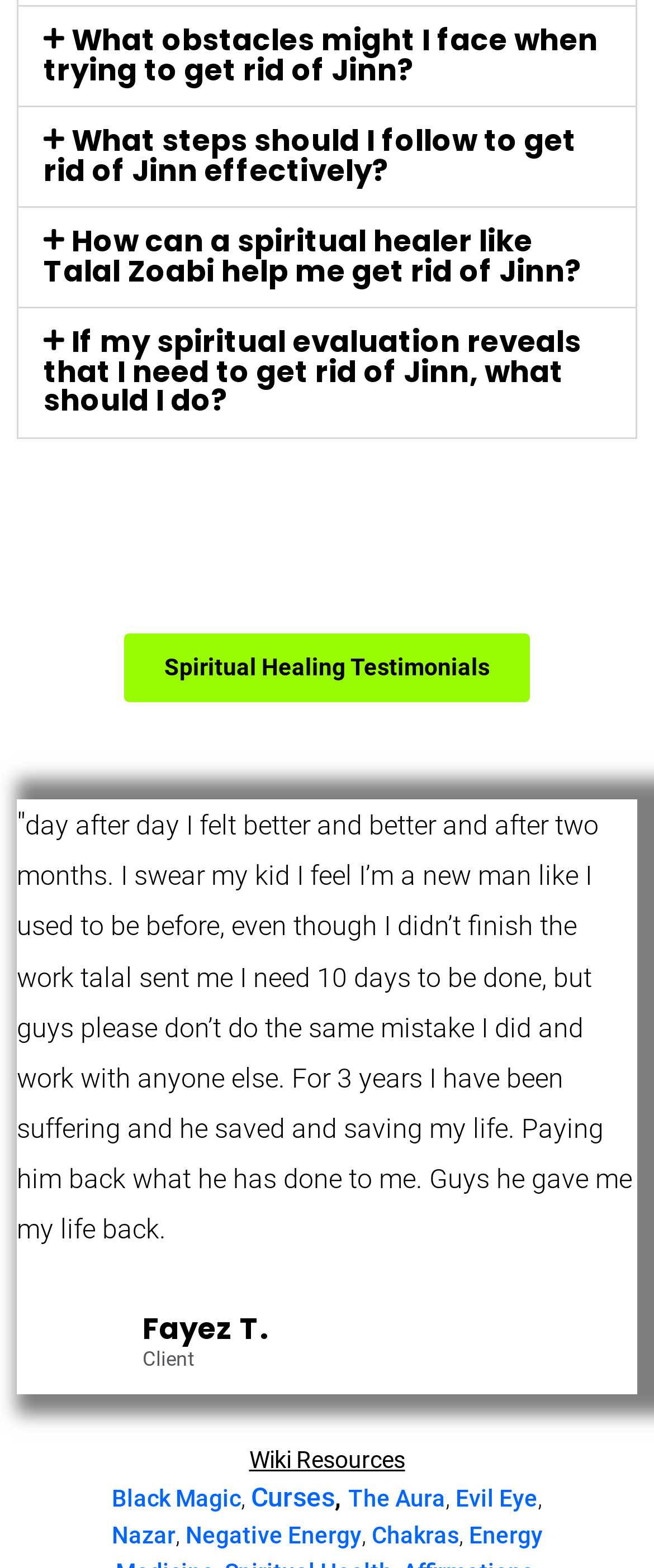Give a succinct answer to this question in a single word or phrase: 
What is the format of the testimonial image?

Card with envelope